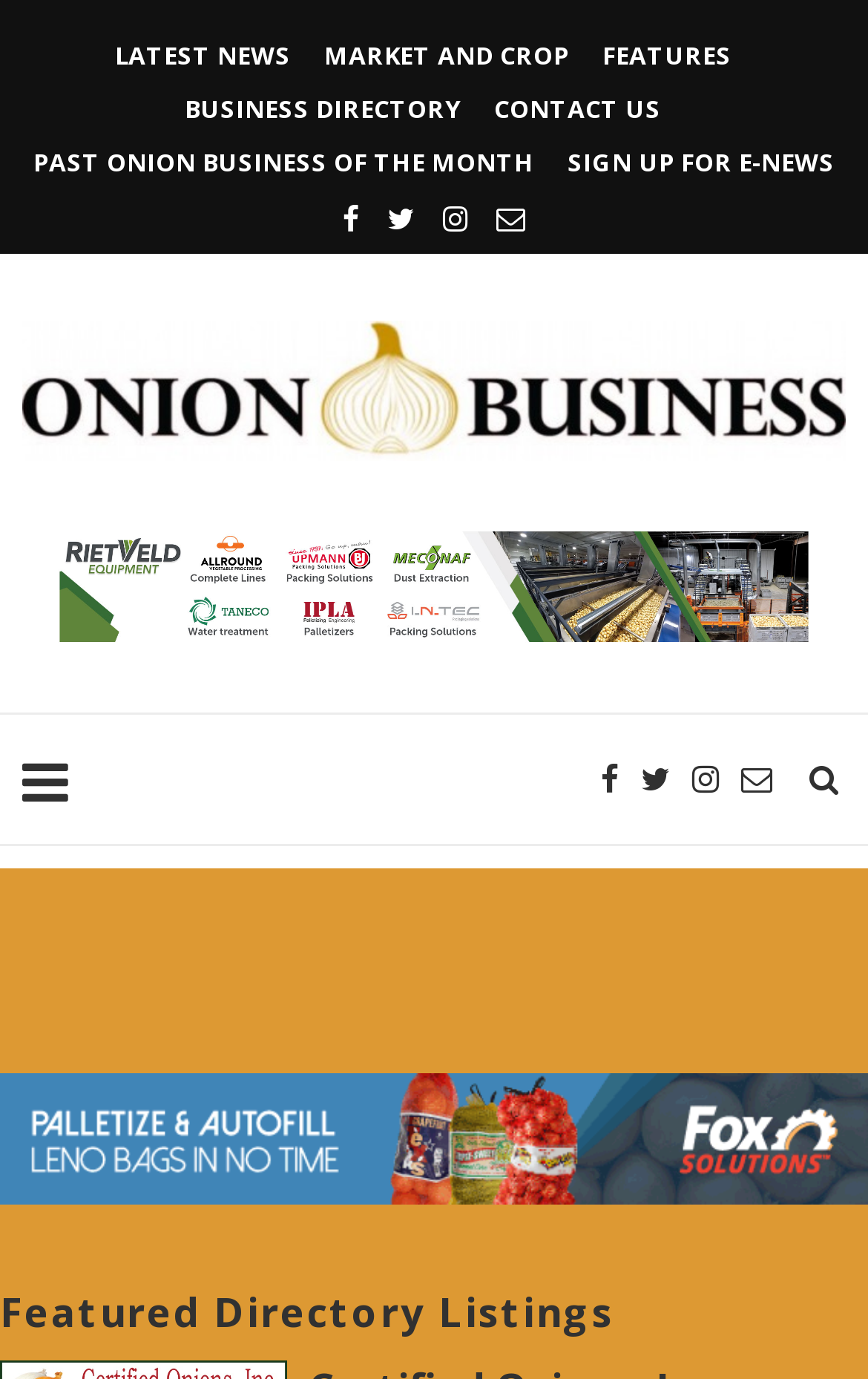Please extract and provide the main headline of the webpage.

TIPA, Food Bank RGV pledge ‘A Gift from Farms to Families’